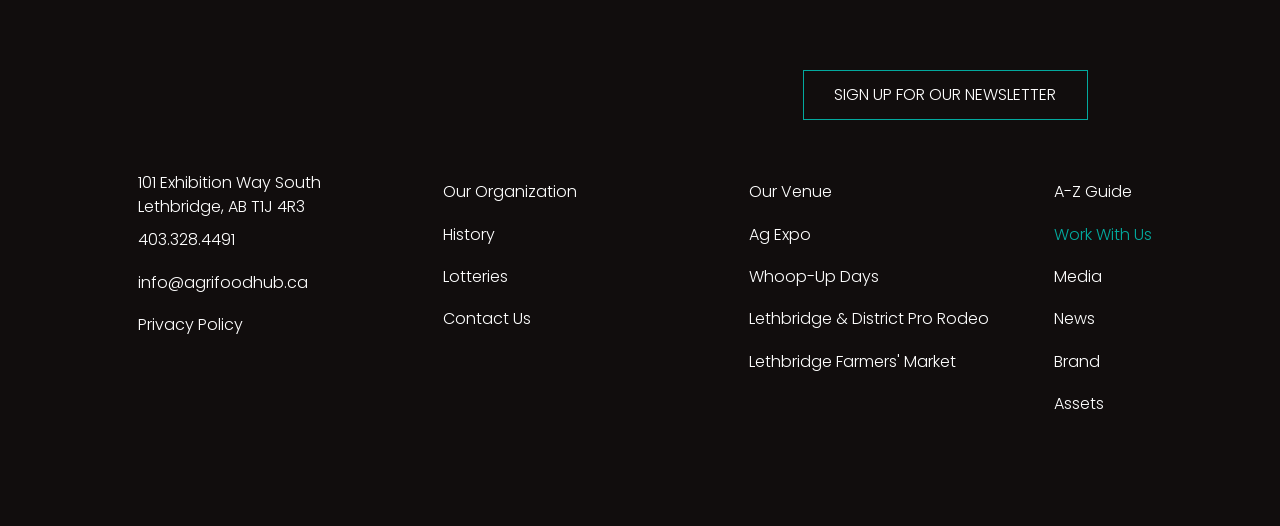Please give a one-word or short phrase response to the following question: 
What is the address of the organization?

101 Exhibition Way South, Lethbridge, AB T1J 4R3